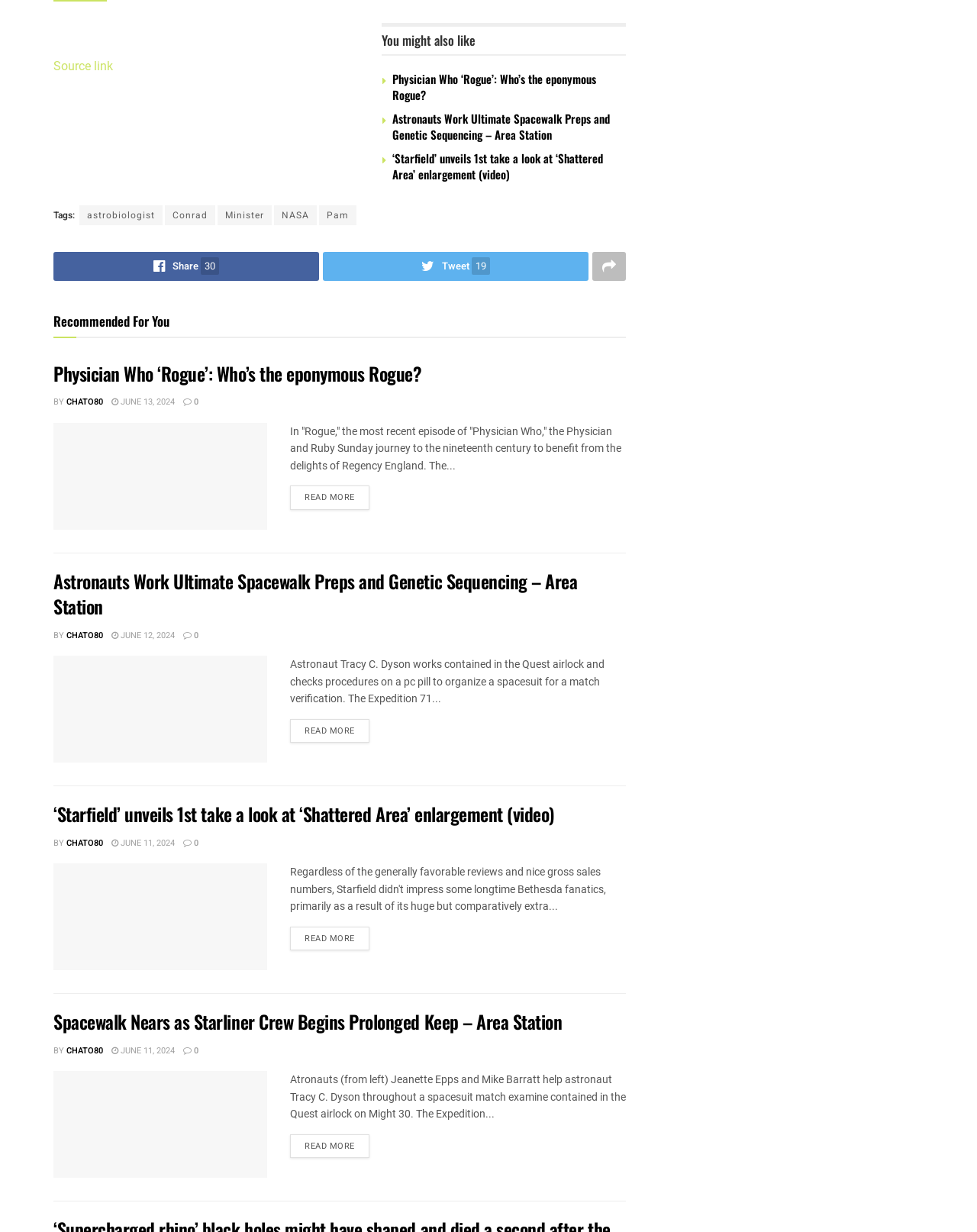Identify the bounding box coordinates for the element that needs to be clicked to fulfill this instruction: "Click on 'Physician Who ‘Rogue’: Who’s the eponymous Rogue?'". Provide the coordinates in the format of four float numbers between 0 and 1: [left, top, right, bottom].

[0.402, 0.057, 0.61, 0.084]